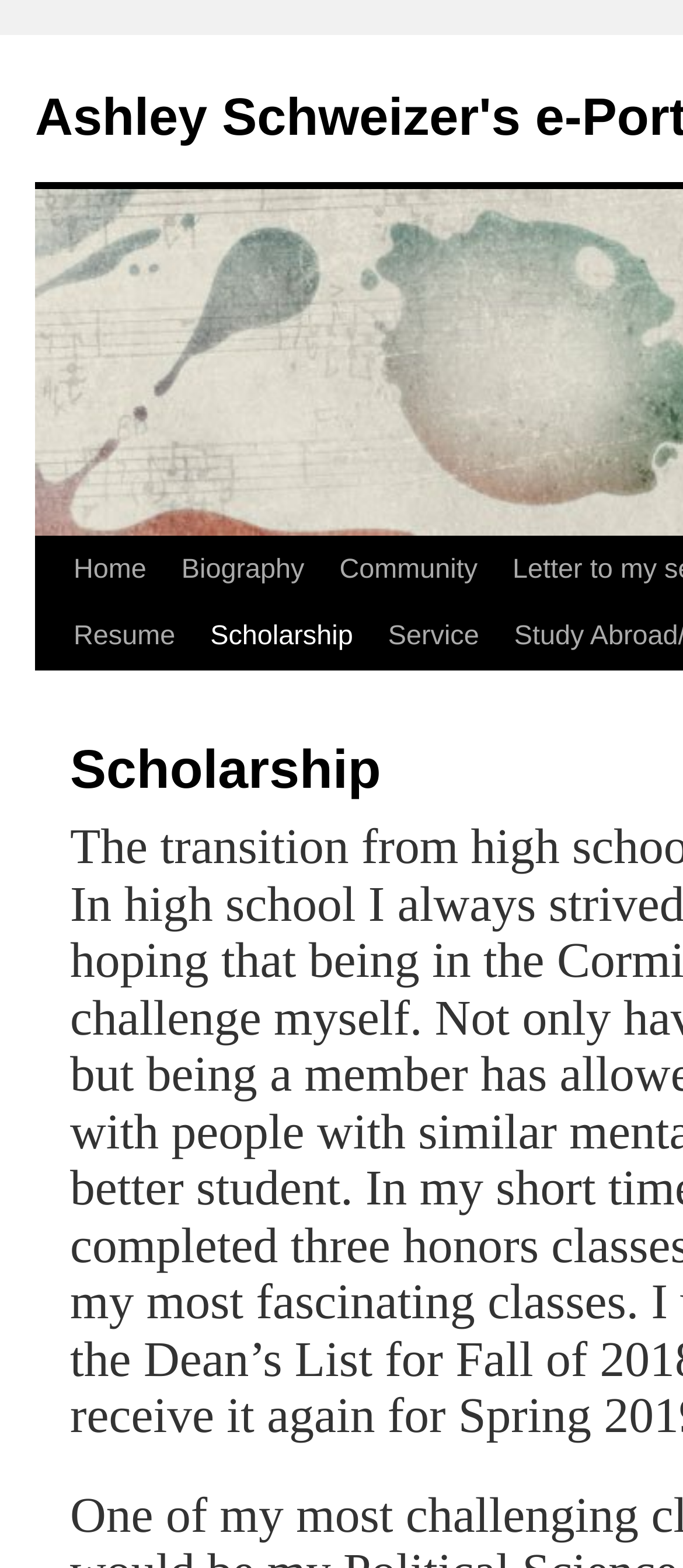Provide a brief response to the question below using one word or phrase:
How many columns are there in the navigation menu?

1